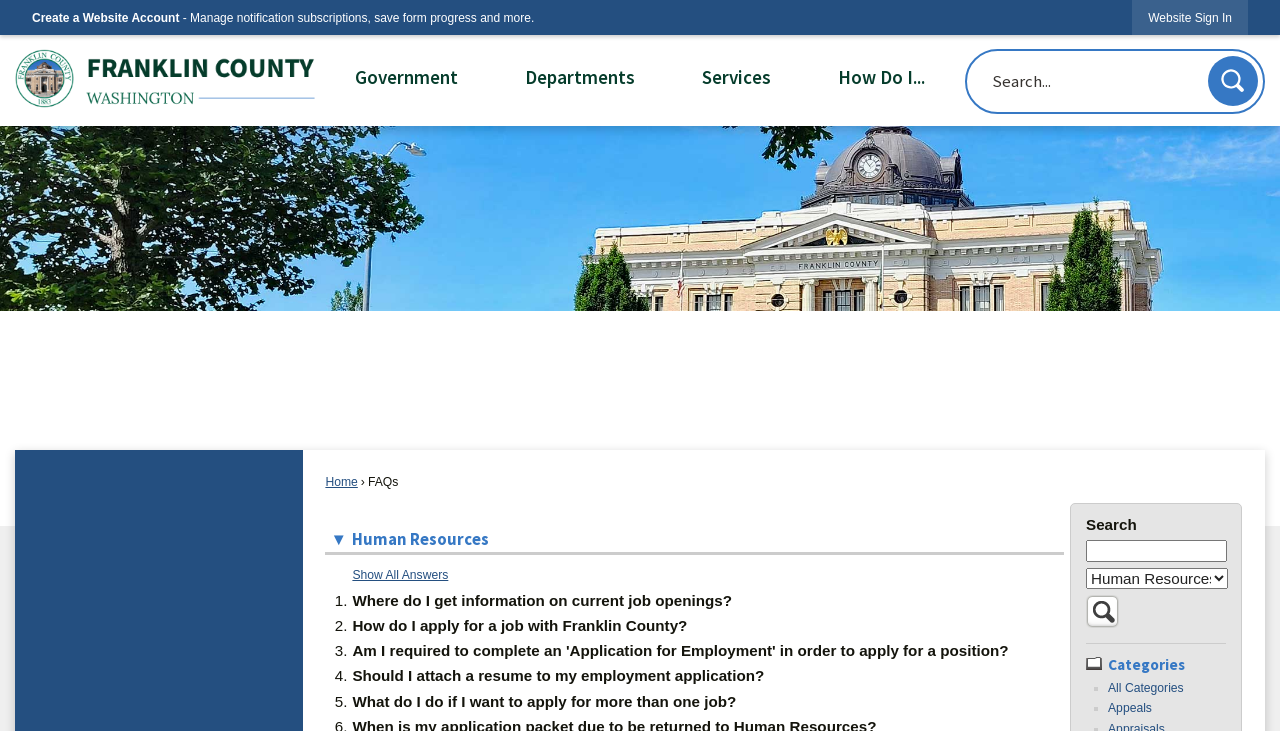Extract the bounding box coordinates for the UI element described by the text: "▼ Human Resources". The coordinates should be in the form of [left, top, right, bottom] with values between 0 and 1.

[0.254, 0.723, 0.831, 0.759]